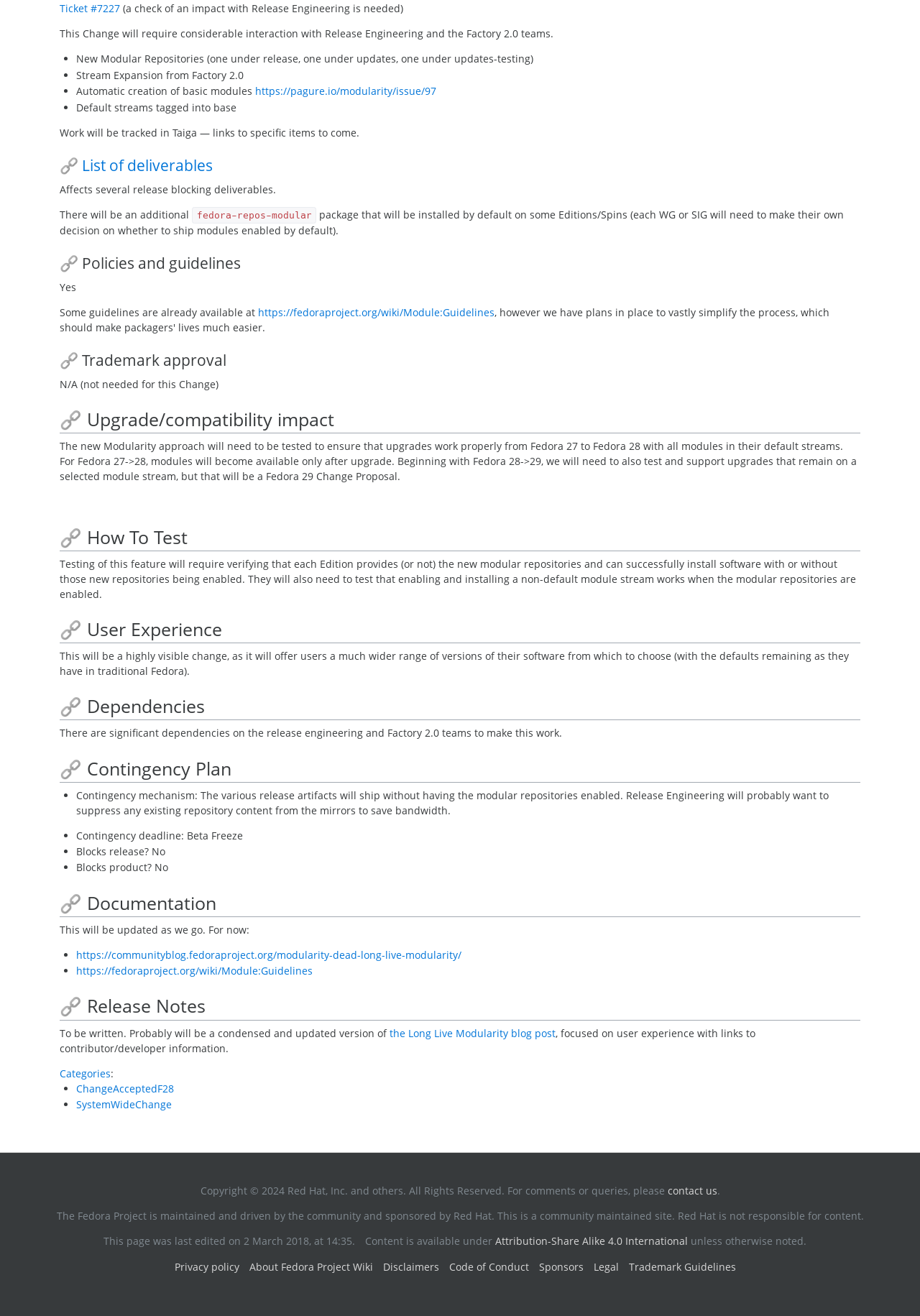What is the role of Release Engineering in this change?
Could you answer the question with a detailed and thorough explanation?

There are significant dependencies on the release engineering and Factory 2.0 teams to make this work, as mentioned in the Dependencies section of the webpage.